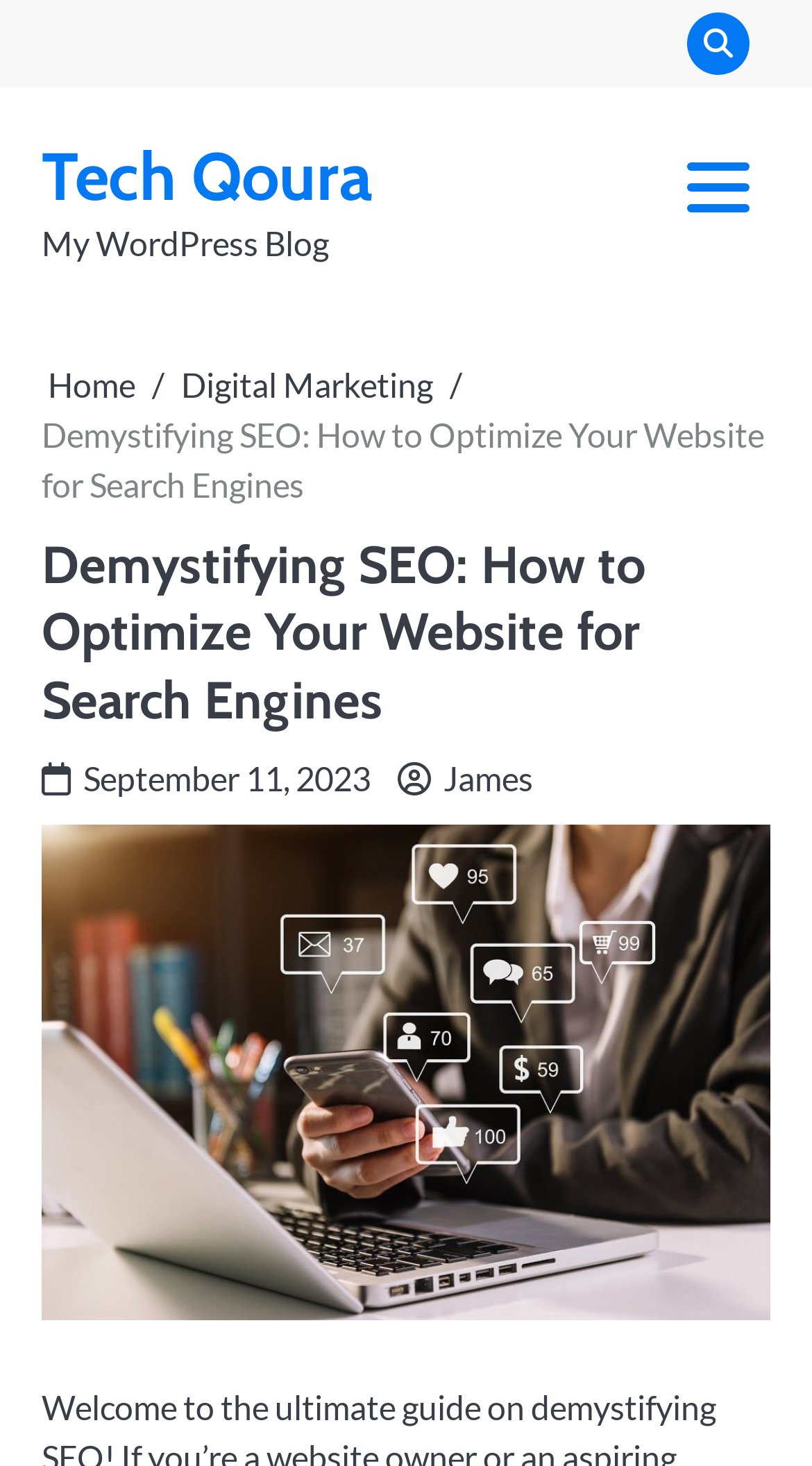What is the purpose of the webpage?
We need a detailed and meticulous answer to the question.

I inferred the purpose of the webpage by analyzing the header section, which has a heading that mentions 'Demystifying SEO: How to Optimize Your Website for Search Engines', indicating that the webpage is a guide for optimizing websites for search engines.